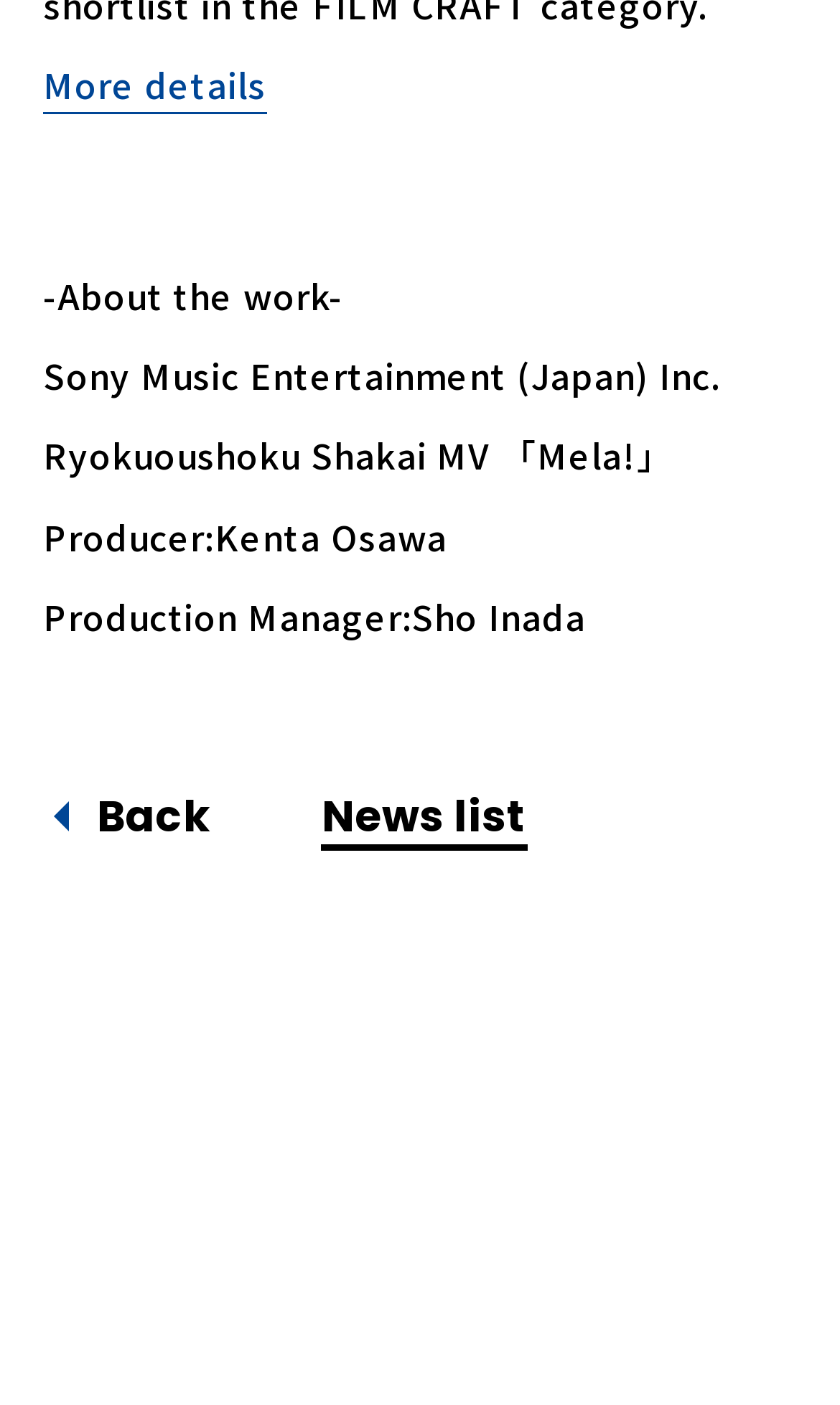What is the position of Sho Inada?
Please provide a detailed and thorough answer to the question.

I found the answer by looking at the StaticText element with the text 'Production Manager:Sho Inada' which is located below the producer's name, indicating that Sho Inada is the production manager.